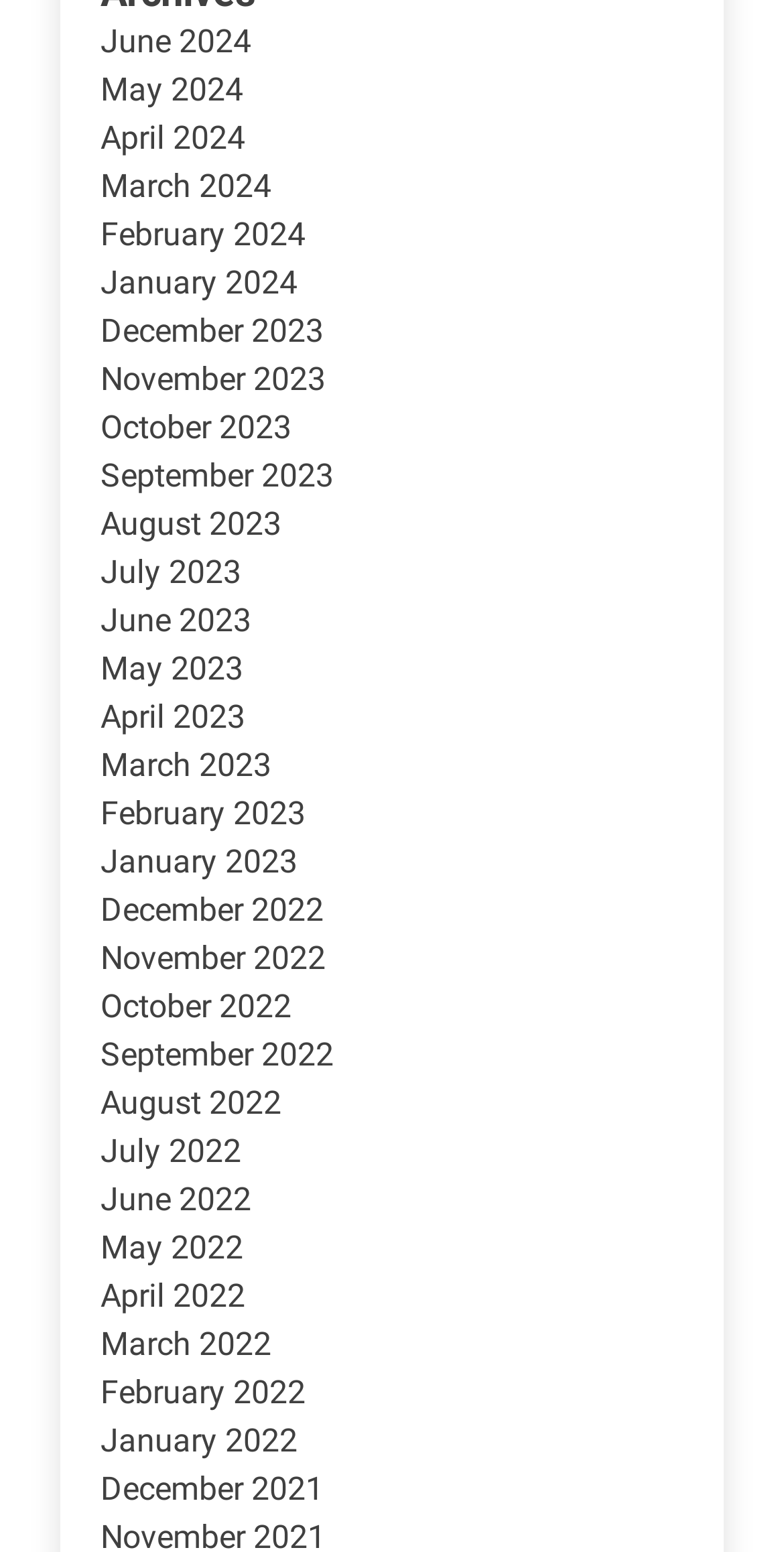Kindly determine the bounding box coordinates of the area that needs to be clicked to fulfill this instruction: "Visit Midway Book Store".

None